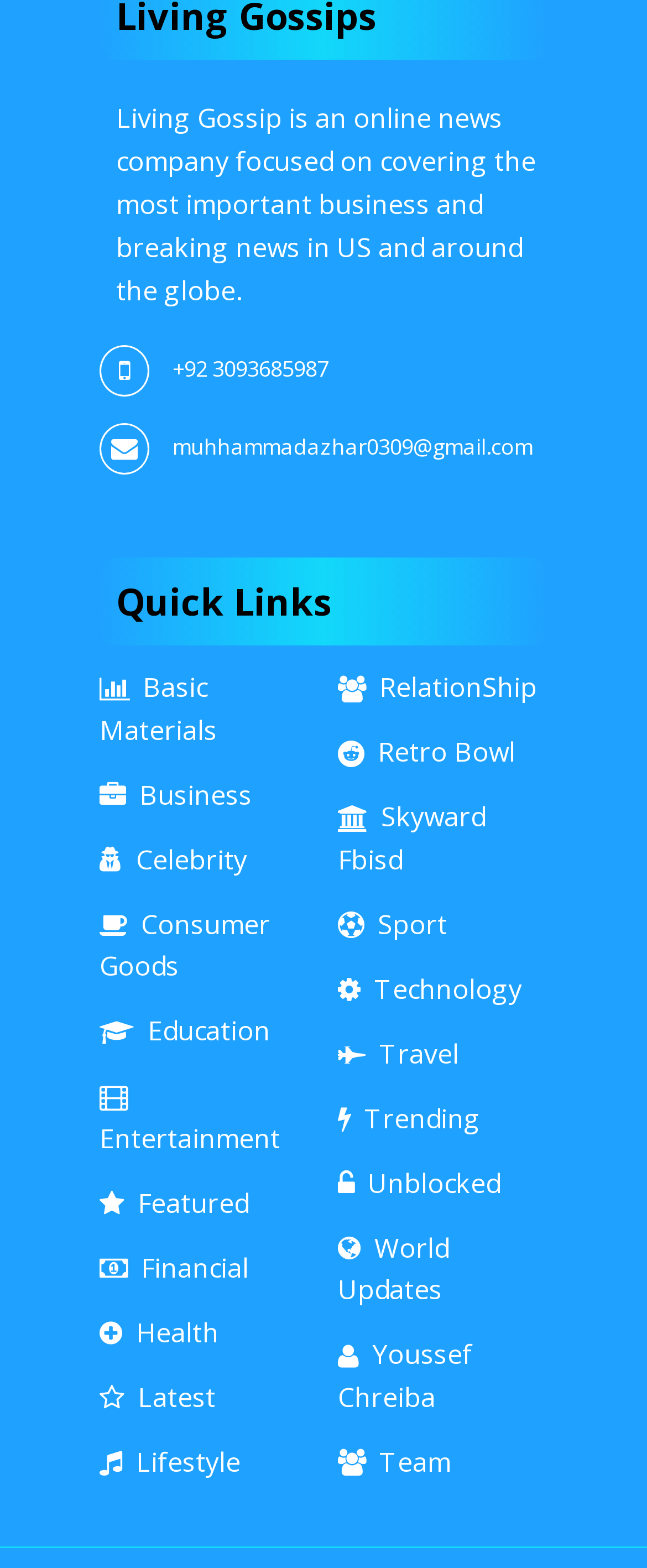What is the focus of Living Gossip?
Kindly offer a detailed explanation using the data available in the image.

The focus of Living Gossip can be determined by reading the static text at the top of the webpage, which states 'Living Gossip is an online news company focused on covering the most important business and breaking news in US and around the globe.'